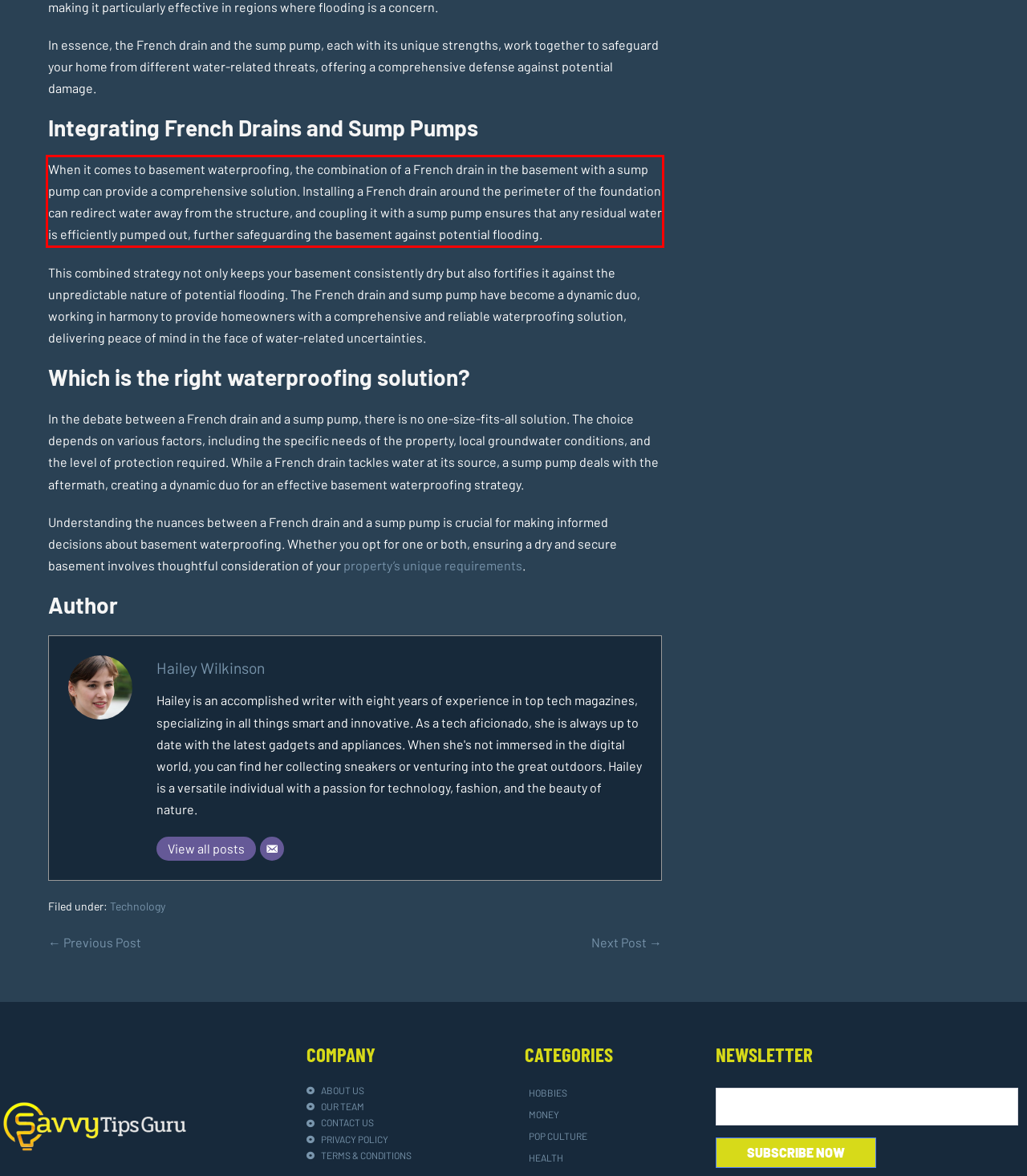There is a UI element on the webpage screenshot marked by a red bounding box. Extract and generate the text content from within this red box.

When it comes to basement waterproofing, the combination of a French drain in the basement with a sump pump can provide a comprehensive solution. Installing a French drain around the perimeter of the foundation can redirect water away from the structure, and coupling it with a sump pump ensures that any residual water is efficiently pumped out, further safeguarding the basement against potential flooding.